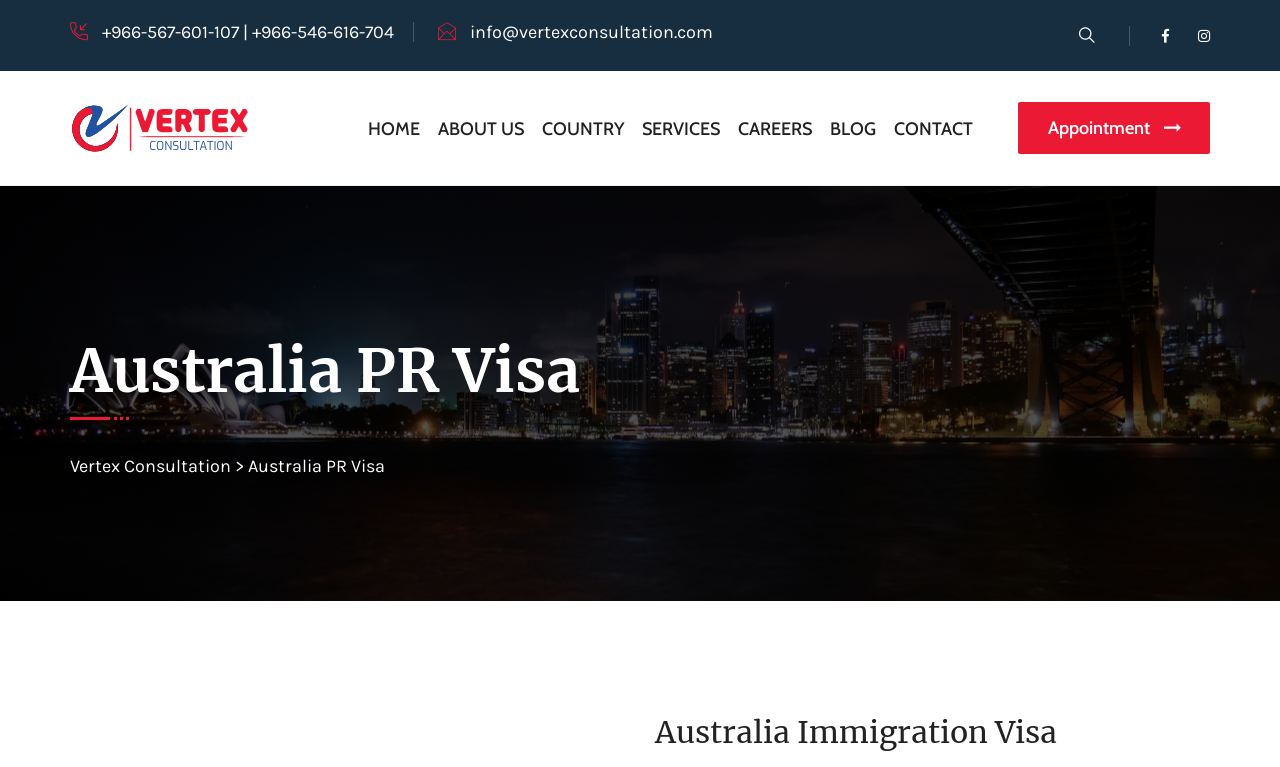Find the bounding box coordinates of the clickable area required to complete the following action: "Go to the home page".

[0.288, 0.149, 0.328, 0.188]